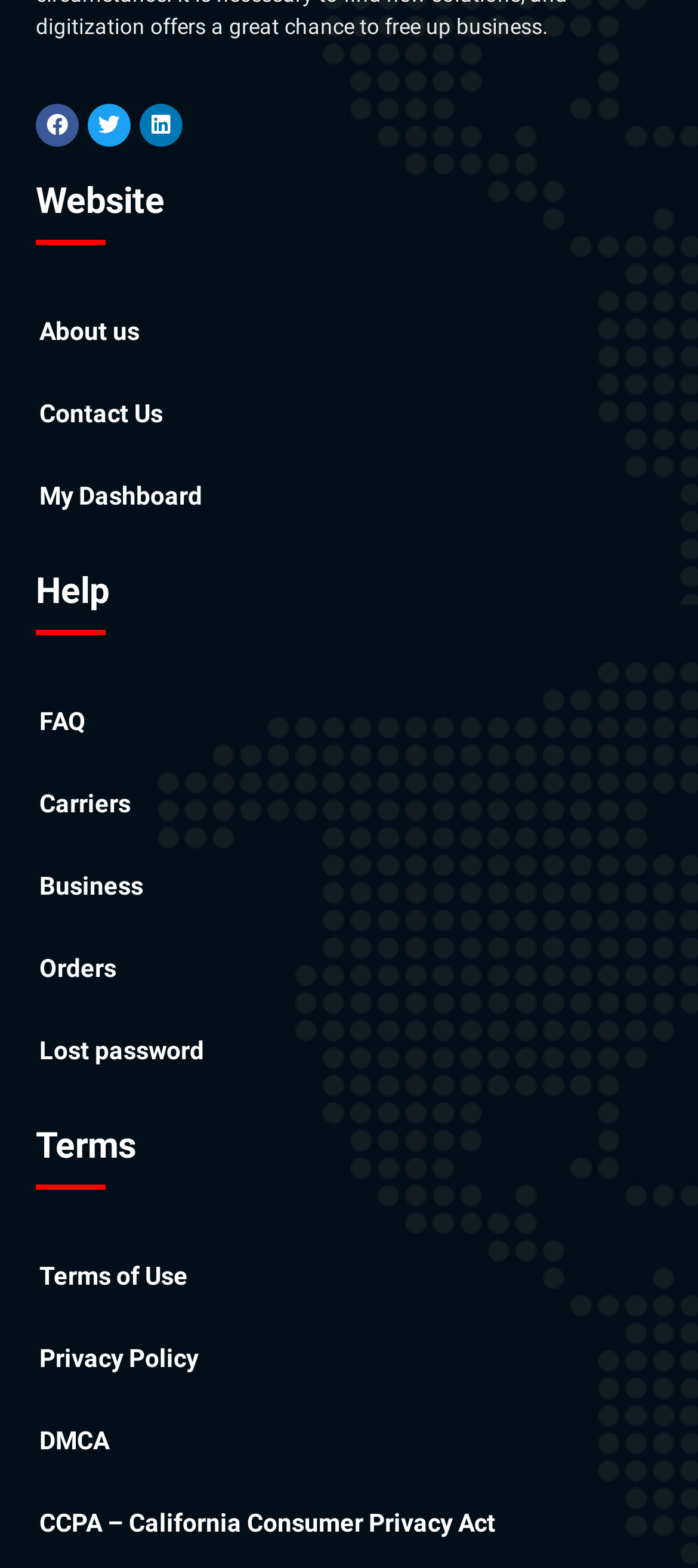From the image, can you give a detailed response to the question below:
What is the last link in the 'Help' section?

In the 'Help' section, I found a series of links, and the last one is 'Lost password'.